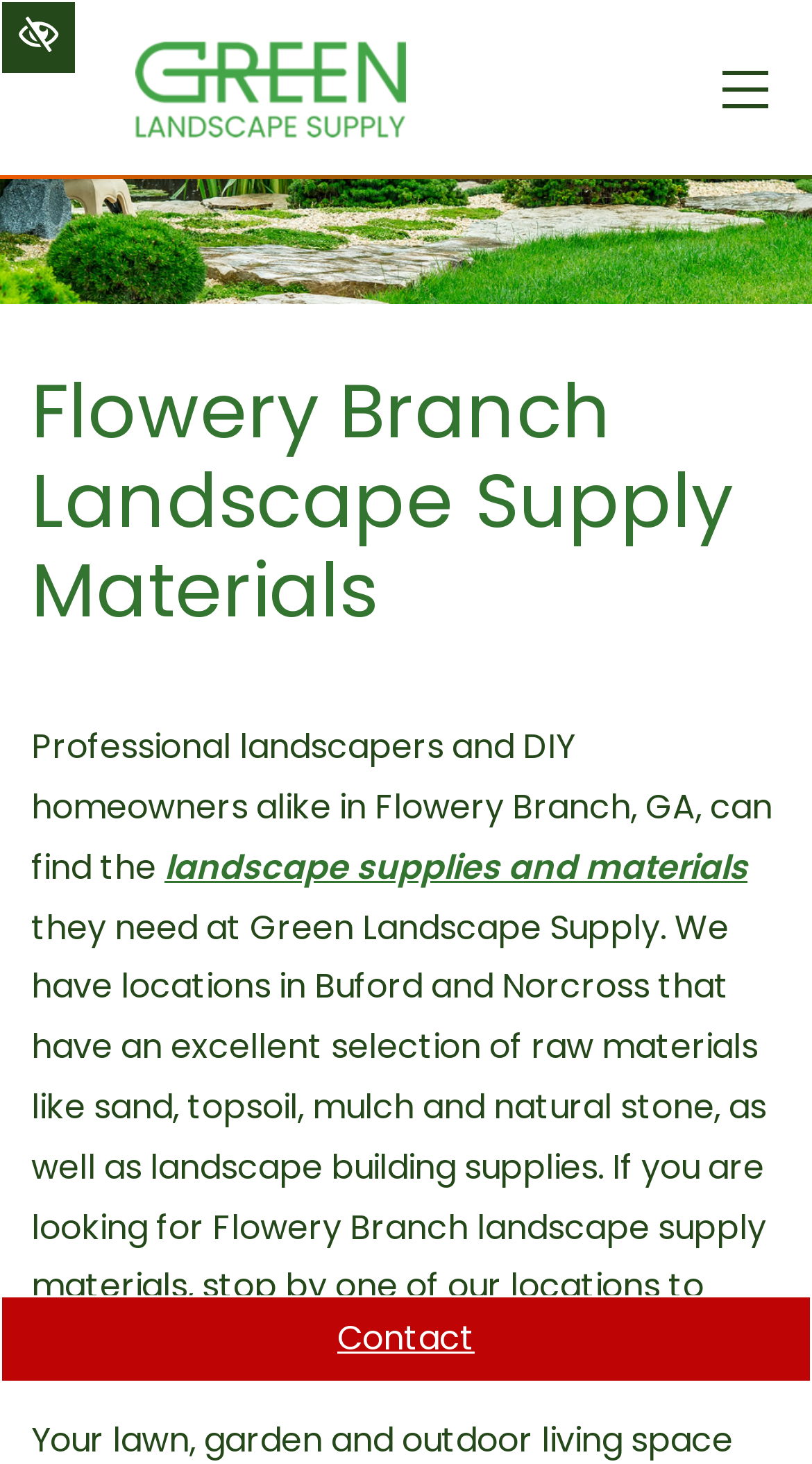Determine the bounding box for the UI element described here: "aria-label="Toggle navigation"".

[0.874, 0.038, 0.962, 0.084]